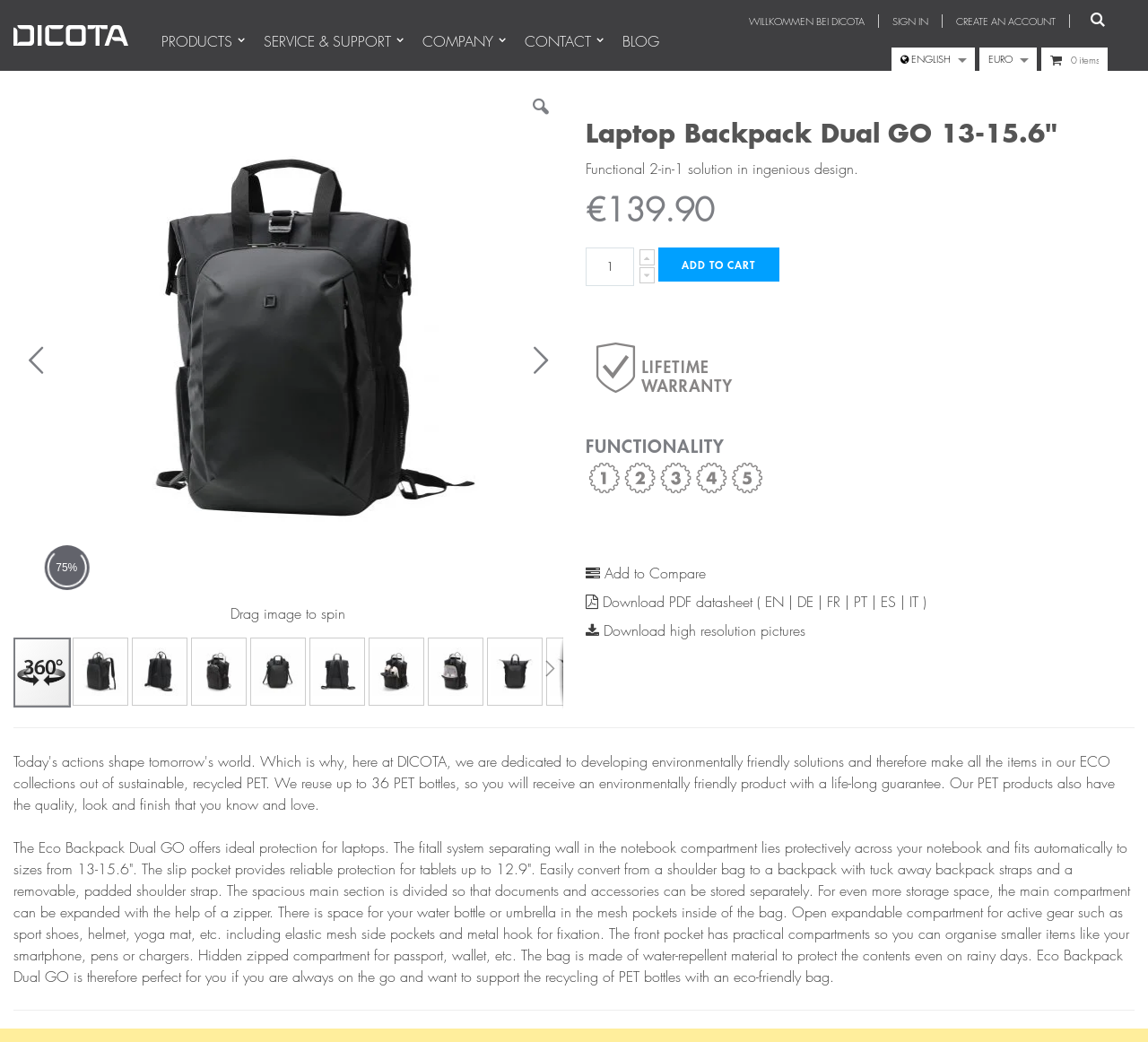Locate the bounding box coordinates of the element to click to perform the following action: 'Click the 'SIGN IN' link'. The coordinates should be given as four float values between 0 and 1, in the form of [left, top, right, bottom].

[0.765, 0.013, 0.821, 0.026]